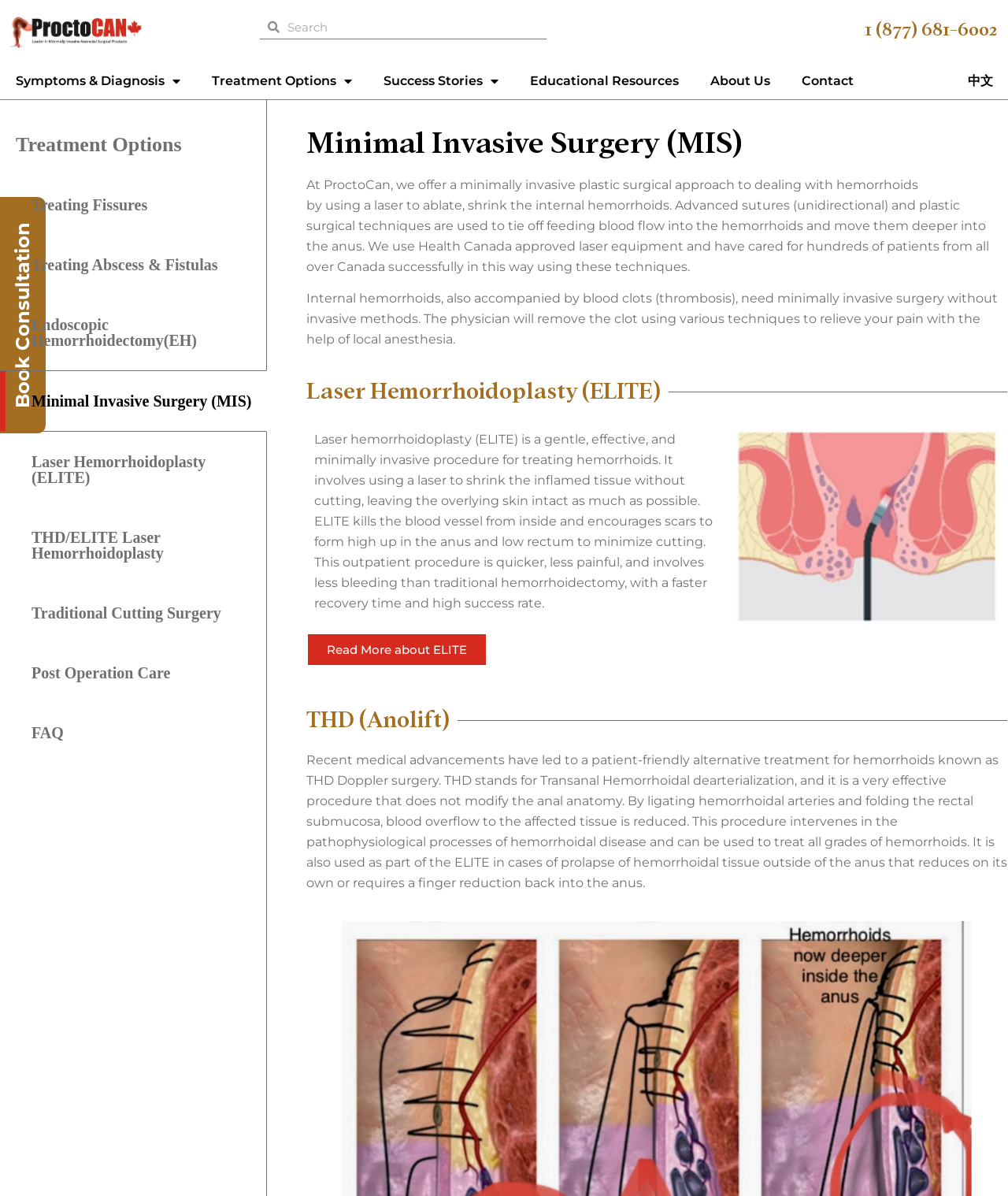Specify the bounding box coordinates of the element's region that should be clicked to achieve the following instruction: "Read more about ELITE". The bounding box coordinates consist of four float numbers between 0 and 1, in the format [left, top, right, bottom].

[0.304, 0.529, 0.484, 0.557]